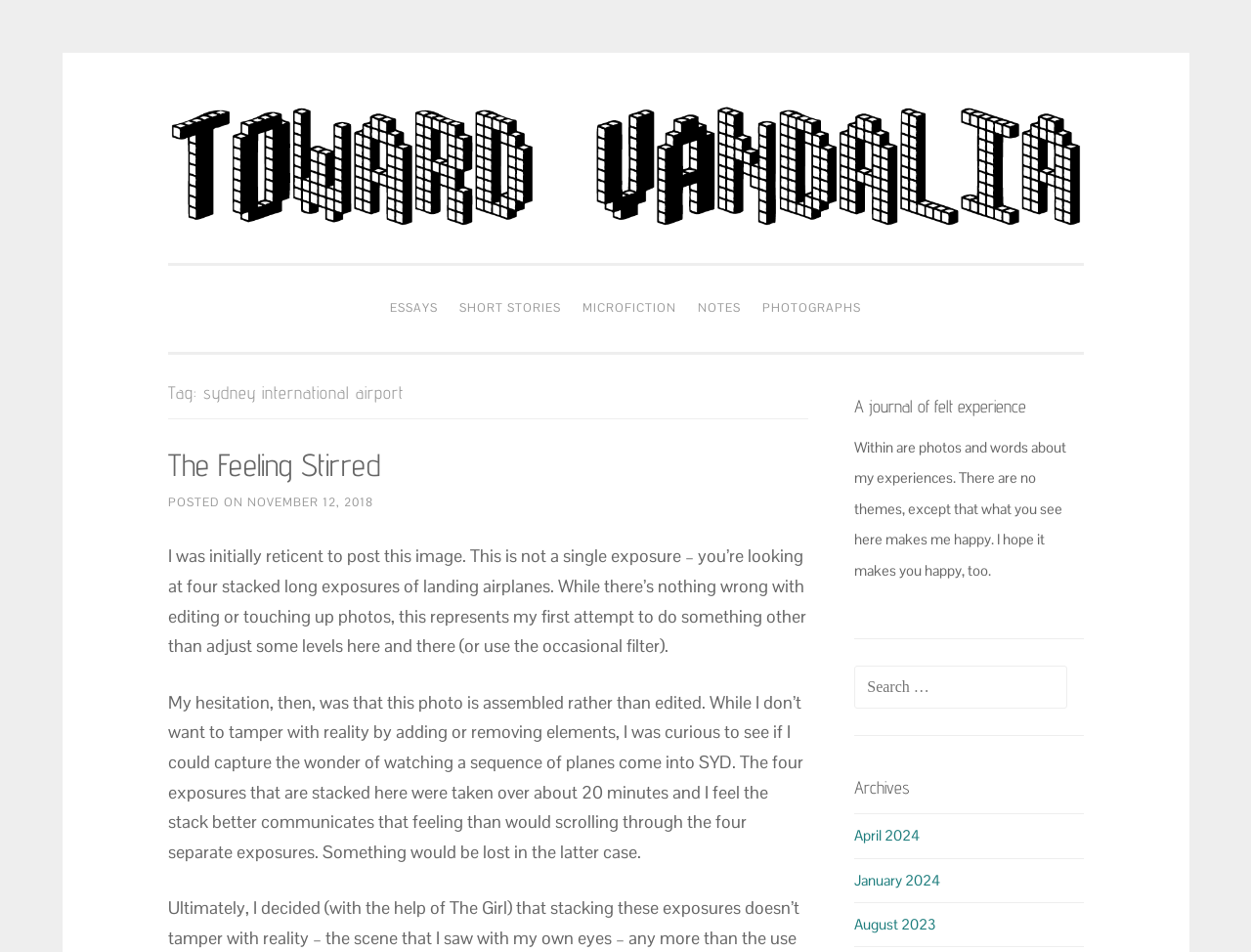Determine the bounding box coordinates for the UI element matching this description: "August 2023".

[0.683, 0.961, 0.748, 0.981]